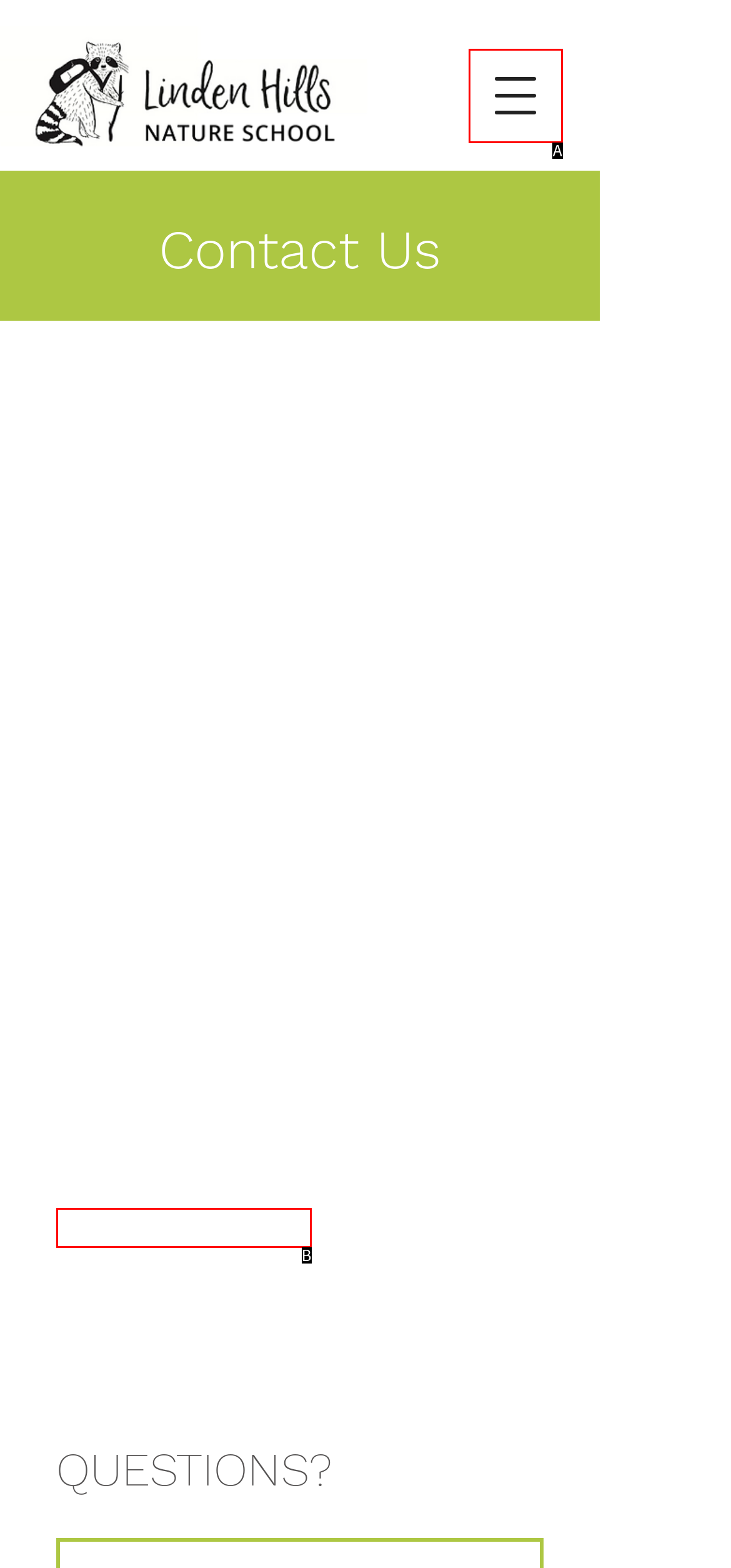Identify the HTML element that matches the description: aria-label="Open navigation menu". Provide the letter of the correct option from the choices.

A